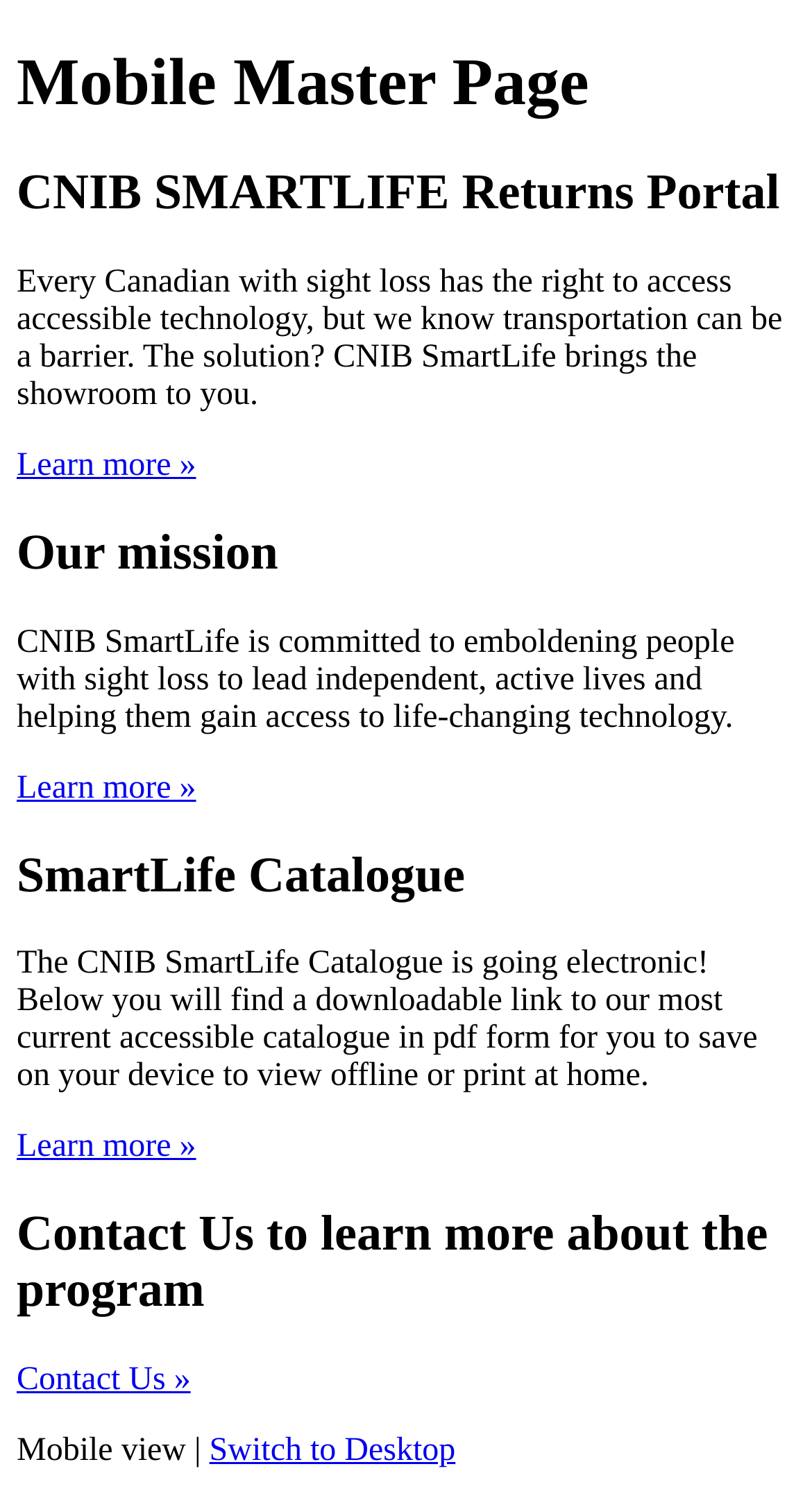What is the focus of CNIB SmartLife's mission?
Answer the question with a thorough and detailed explanation.

CNIB SmartLife's mission is to empower people with sight loss to lead independent, active lives, and gain access to life-changing technology, as stated on the webpage.